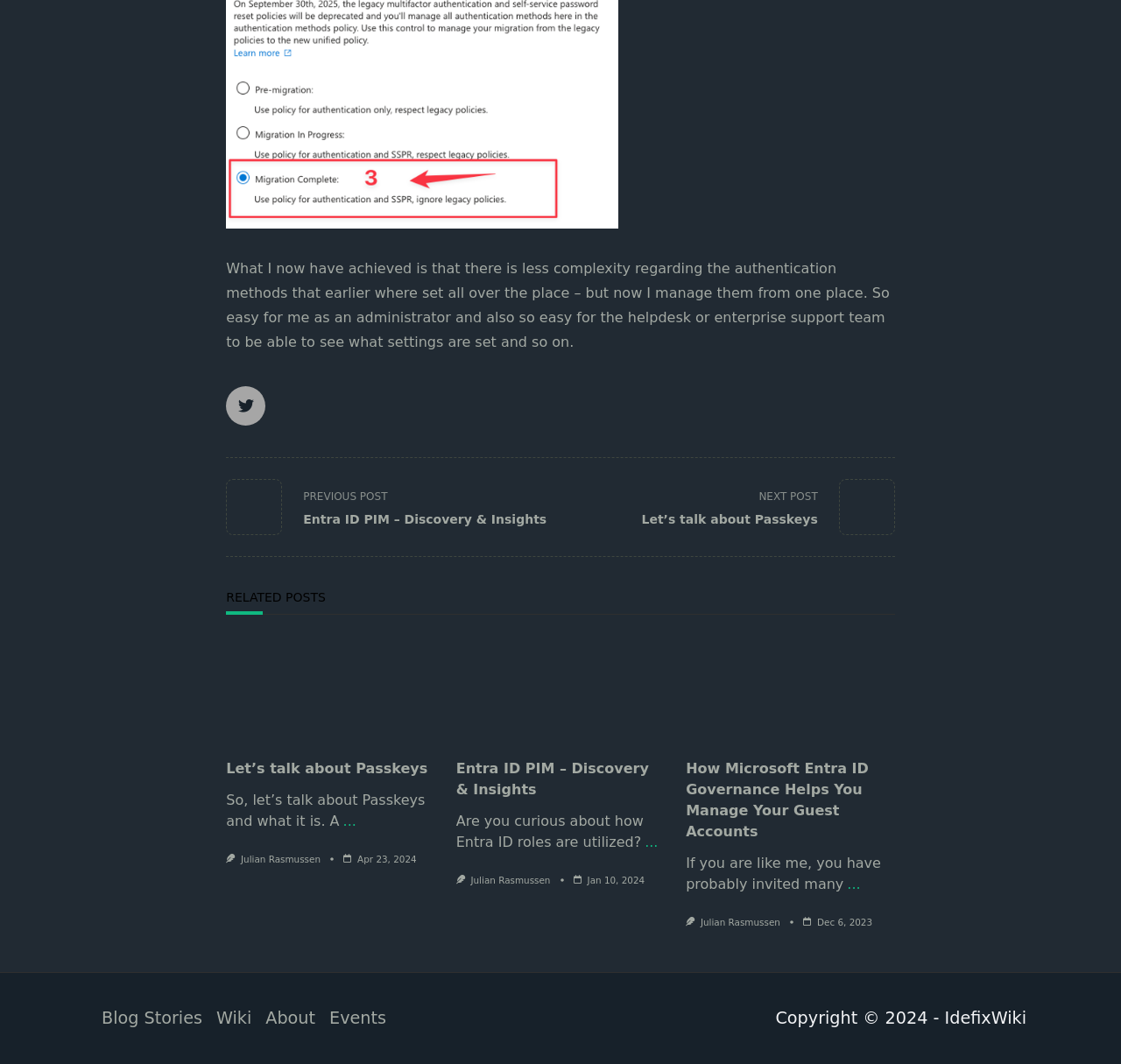Locate the bounding box coordinates of the region to be clicked to comply with the following instruction: "View the next post". The coordinates must be four float numbers between 0 and 1, in the form [left, top, right, bottom].

[0.566, 0.45, 0.798, 0.503]